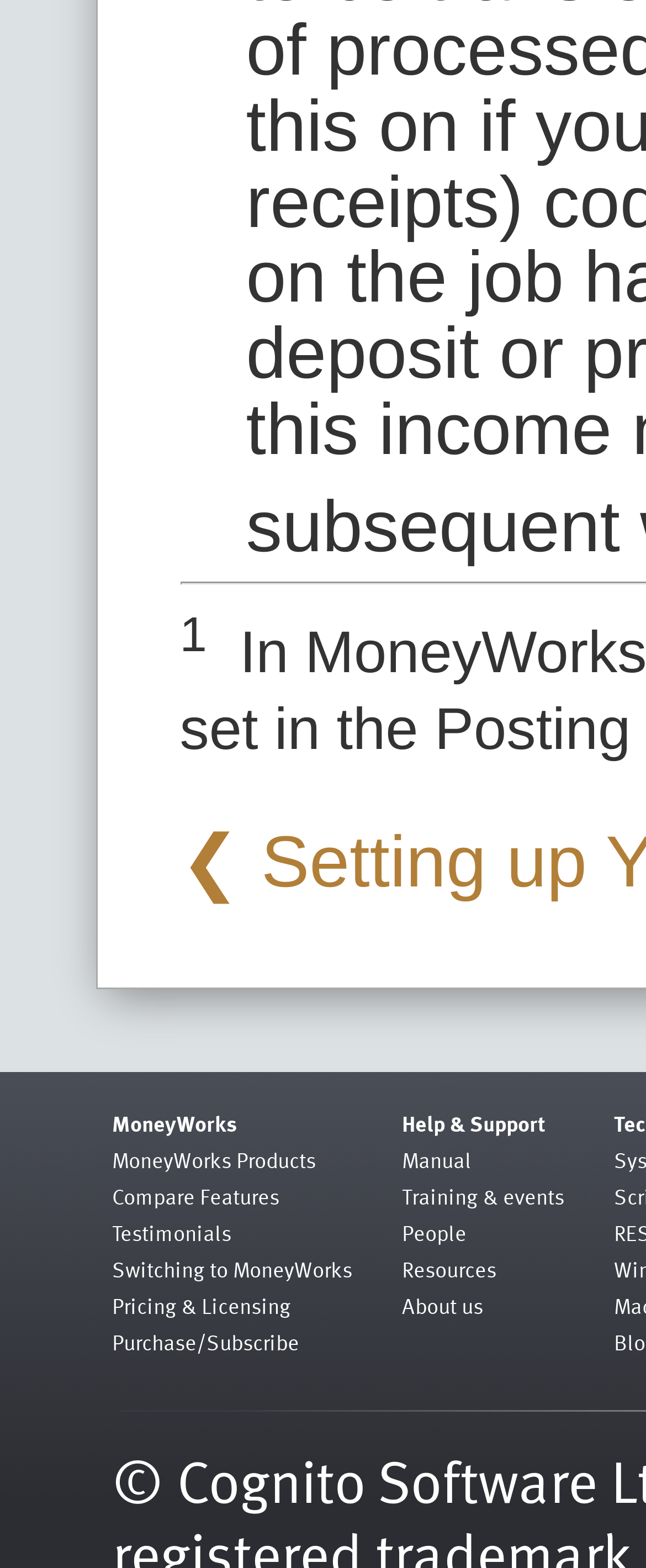What is the last link in the top section?
Please craft a detailed and exhaustive response to the question.

I looked at the links in the top section and found that the last link is 'Purchase/Subscribe', which is located at the bottom of the section.